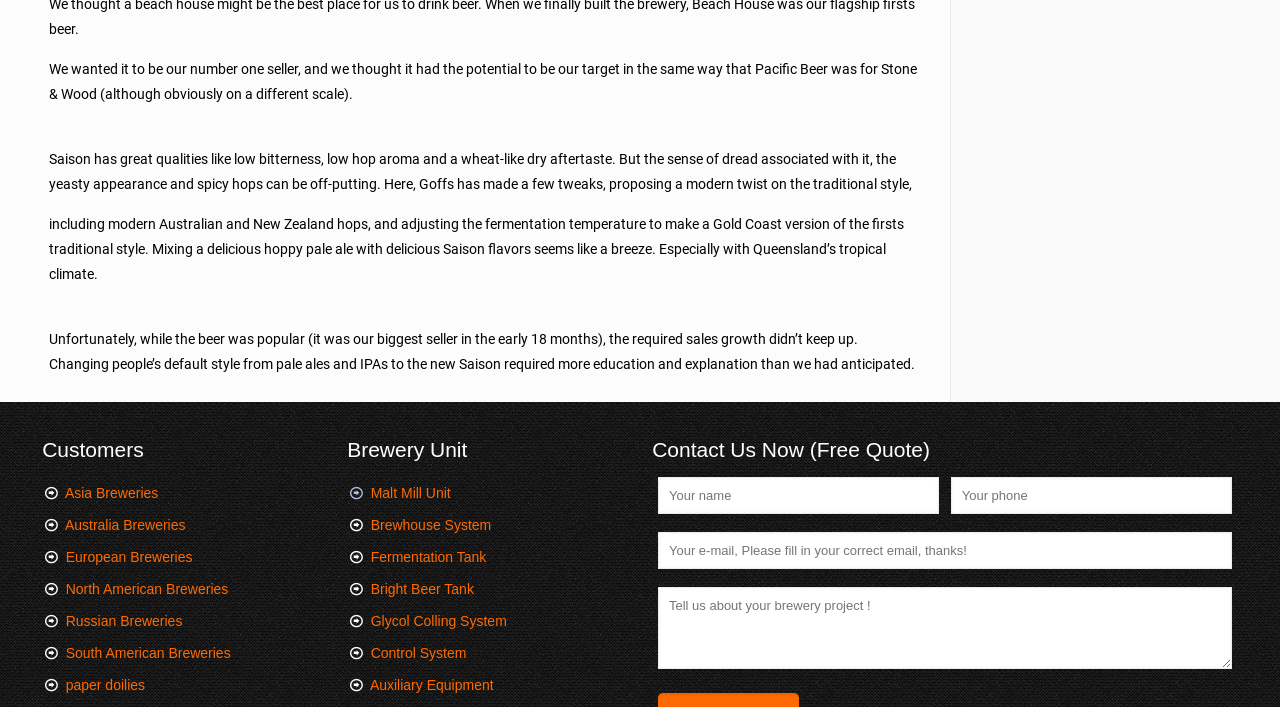Extract the bounding box coordinates for the UI element described by the text: "Title & authors". The coordinates should be in the form of [left, top, right, bottom] with values between 0 and 1.

None